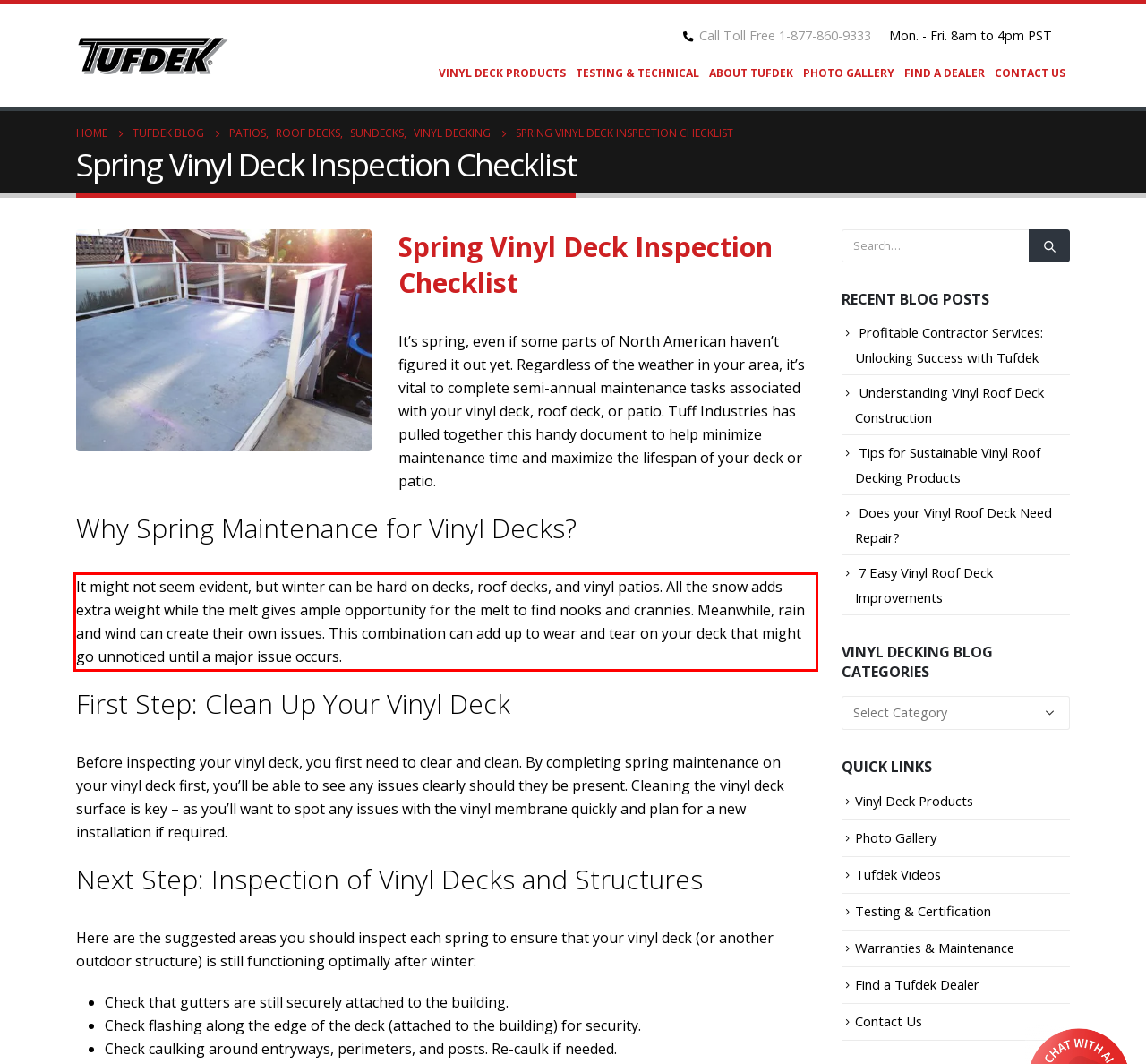Given a screenshot of a webpage with a red bounding box, please identify and retrieve the text inside the red rectangle.

It might not seem evident, but winter can be hard on decks, roof decks, and vinyl patios. All the snow adds extra weight while the melt gives ample opportunity for the melt to find nooks and crannies. Meanwhile, rain and wind can create their own issues. This combination can add up to wear and tear on your deck that might go unnoticed until a major issue occurs.